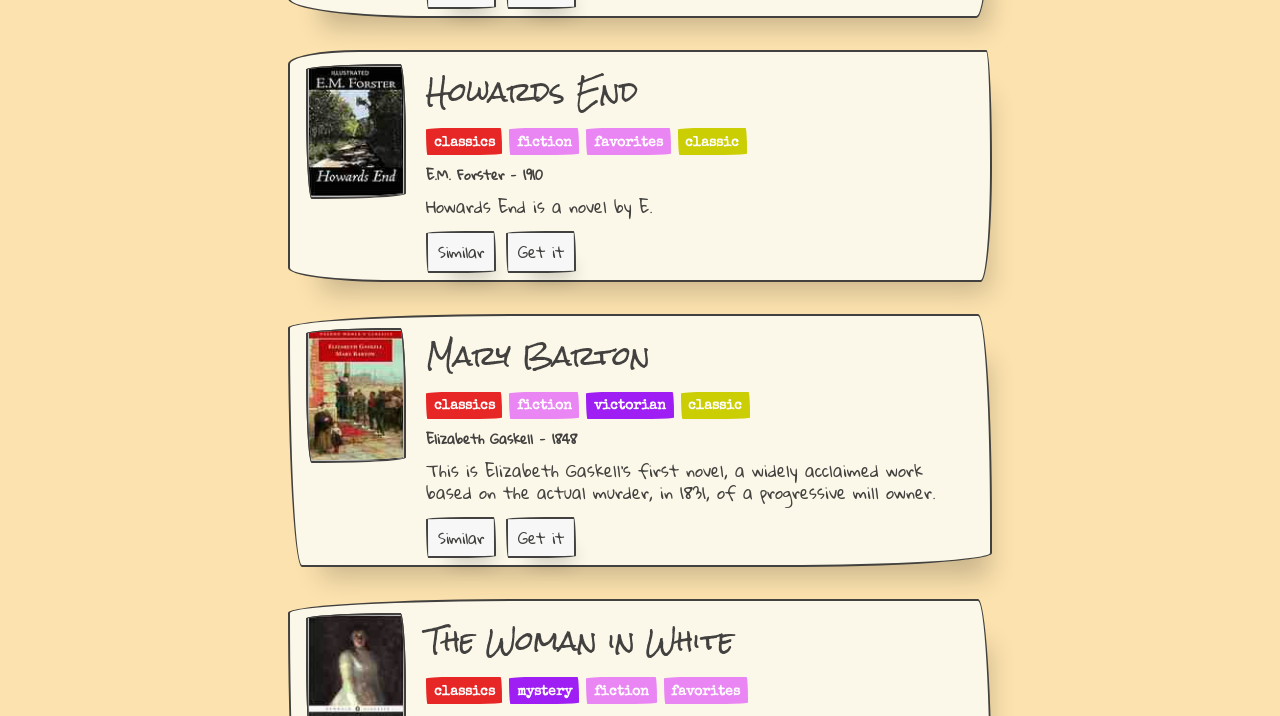Find the bounding box coordinates for the area that must be clicked to perform this action: "Click on the 'classics' link".

[0.339, 0.189, 0.386, 0.209]